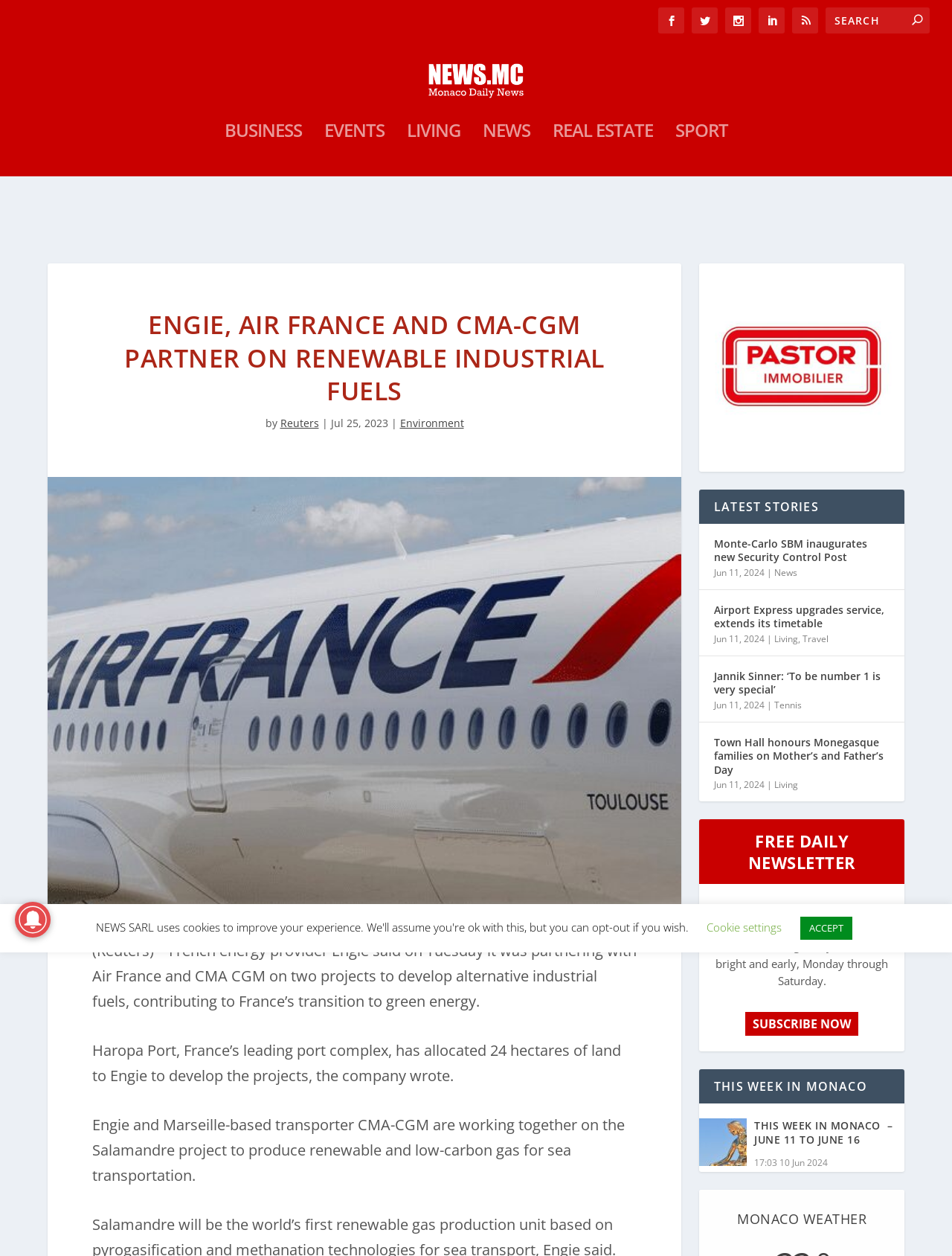What is the name of the news website?
Can you provide a detailed and comprehensive answer to the question?

I found the answer by looking at the top-left corner of the webpage, where the logo and name of the website are usually located. The text 'NEWS.MC - Monaco News' is present there, indicating that the name of the news website is NEWS.MC.